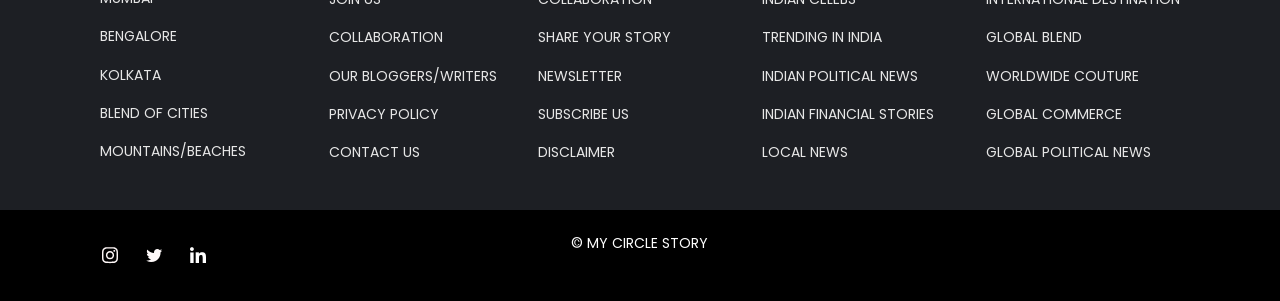Respond to the question below with a concise word or phrase:
What is the purpose of the 'SHARE YOUR STORY' link?

To share a story